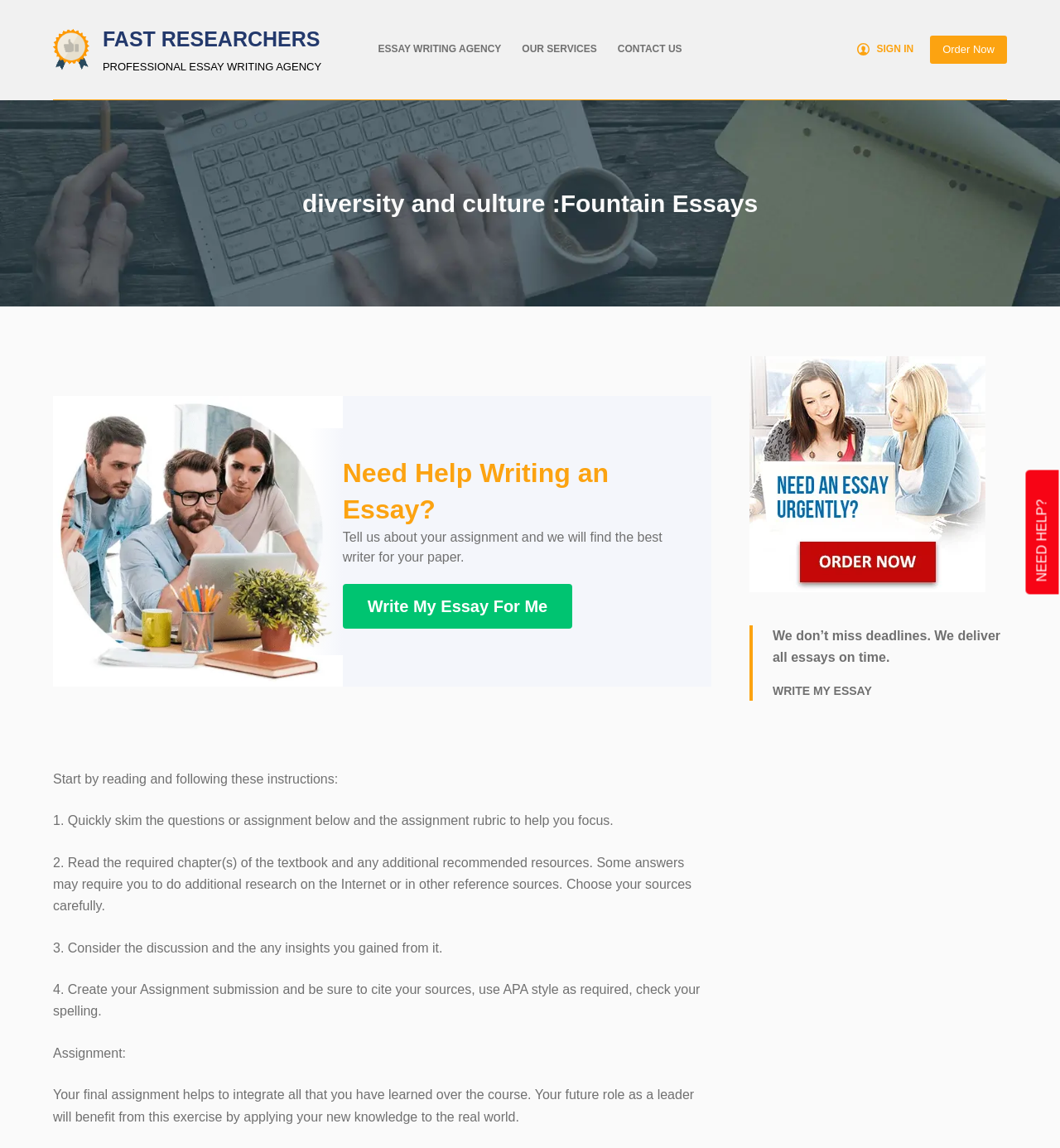Identify the bounding box coordinates of the specific part of the webpage to click to complete this instruction: "Click on 'Order Now'".

[0.877, 0.031, 0.95, 0.056]